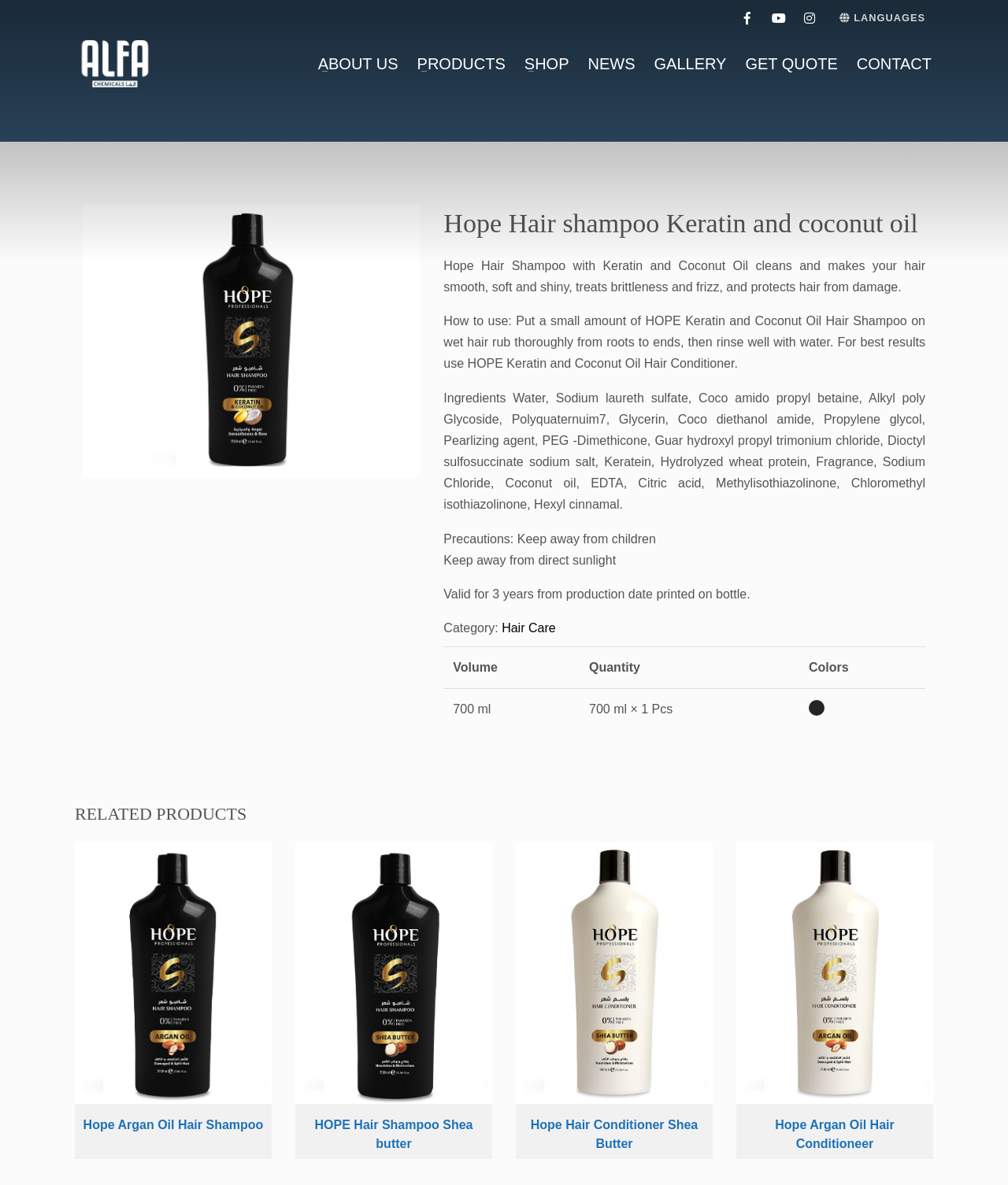Locate the bounding box coordinates of the item that should be clicked to fulfill the instruction: "Click the SHOP link".

[0.511, 0.045, 0.574, 0.062]